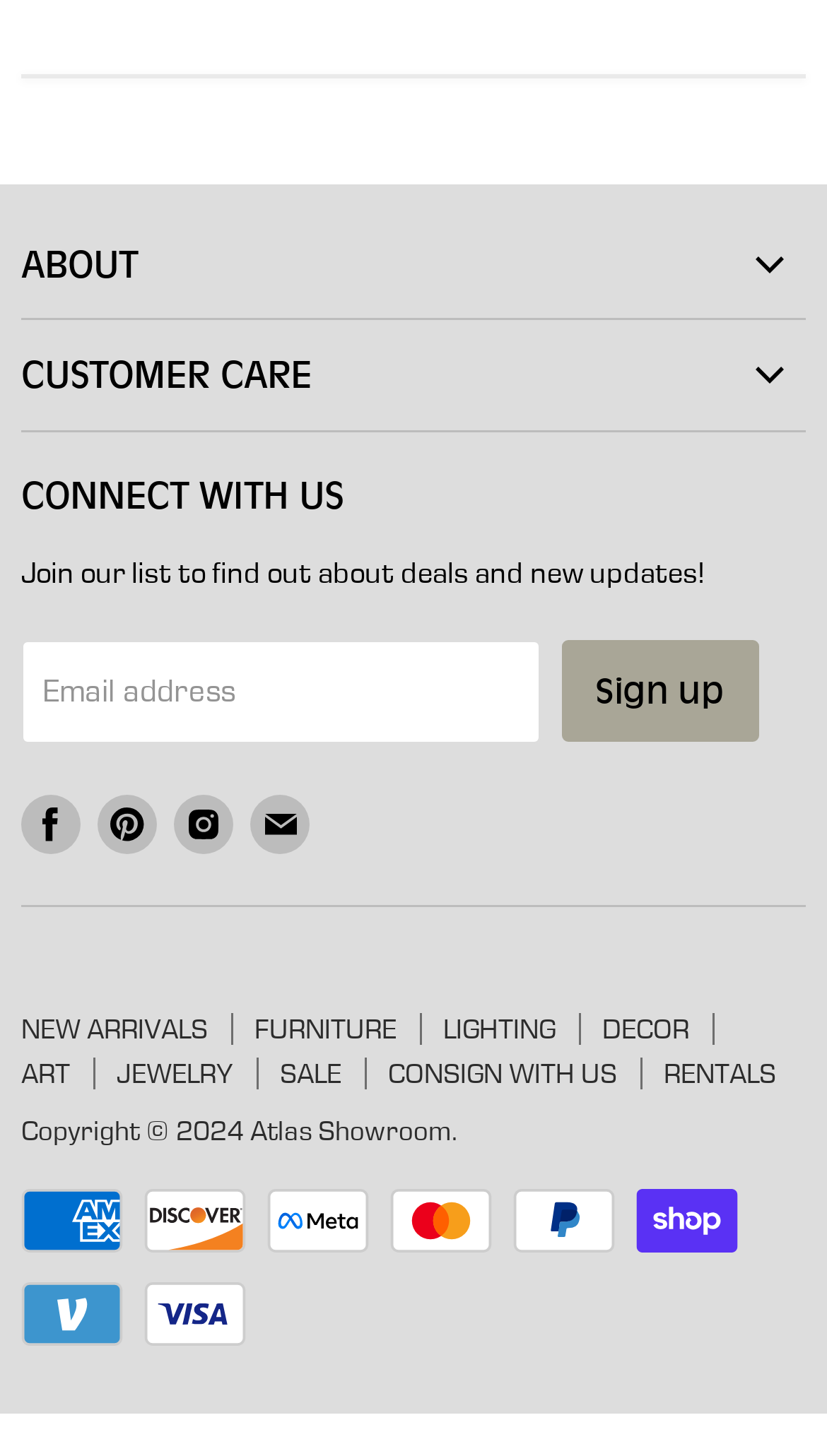Find the bounding box coordinates of the clickable area required to complete the following action: "Find us on Facebook".

[0.015, 0.54, 0.108, 0.592]